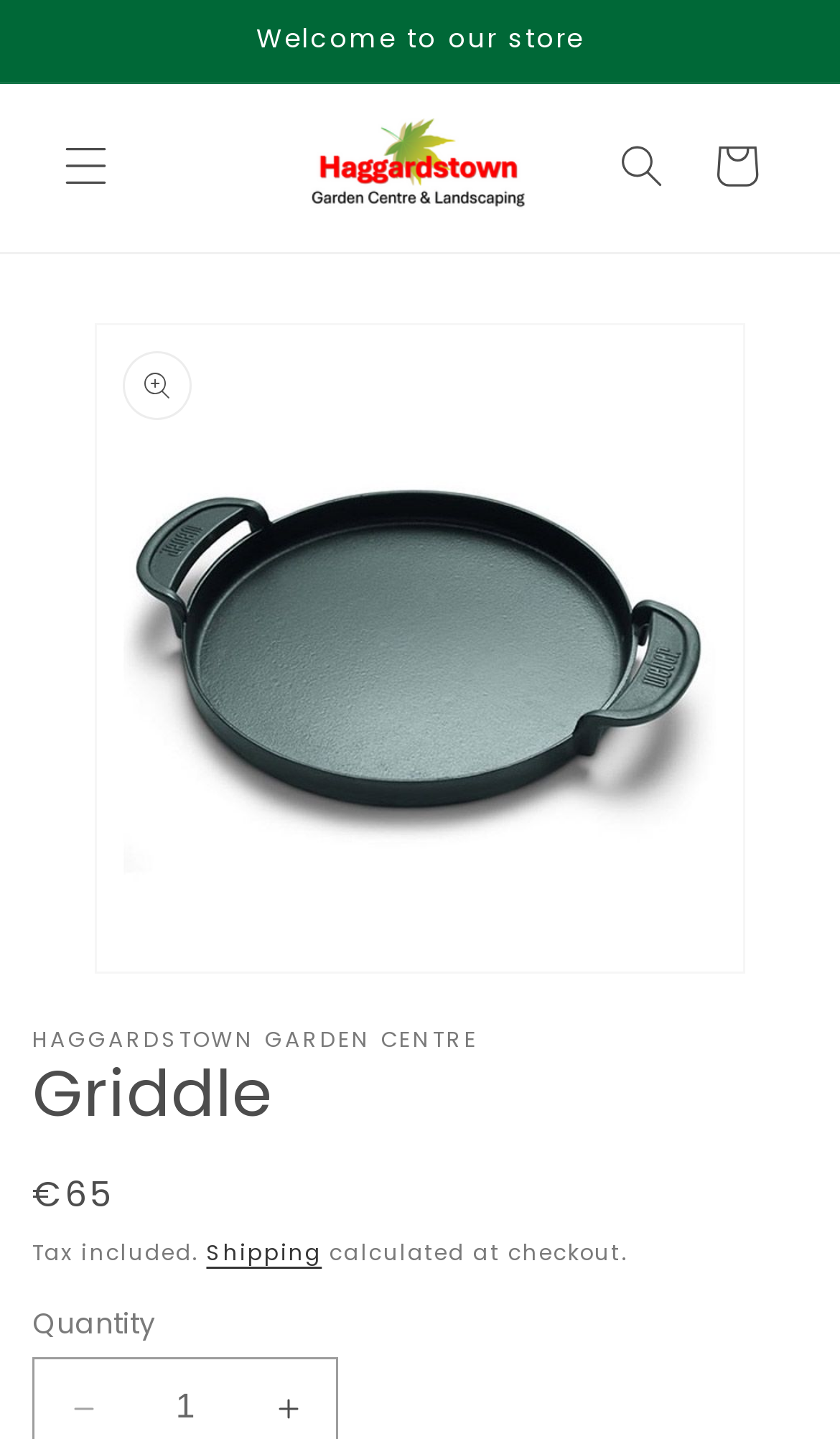Please provide the bounding box coordinate of the region that matches the element description: aria-label="Menu". Coordinates should be in the format (top-left x, top-left y, bottom-right x, bottom-right y) and all values should be between 0 and 1.

[0.046, 0.082, 0.159, 0.148]